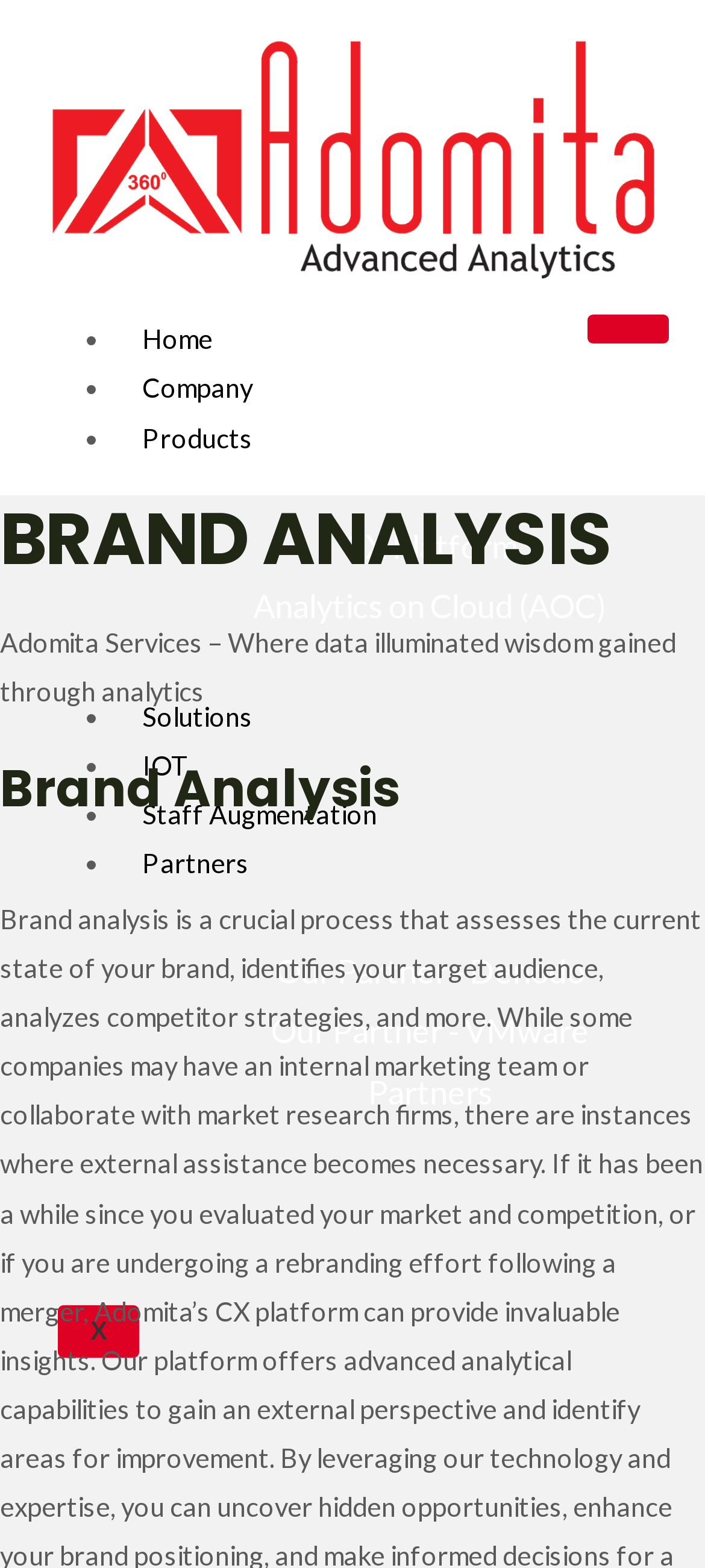Locate the bounding box coordinates of the area where you should click to accomplish the instruction: "Click the hamburger icon".

[0.833, 0.201, 0.949, 0.22]